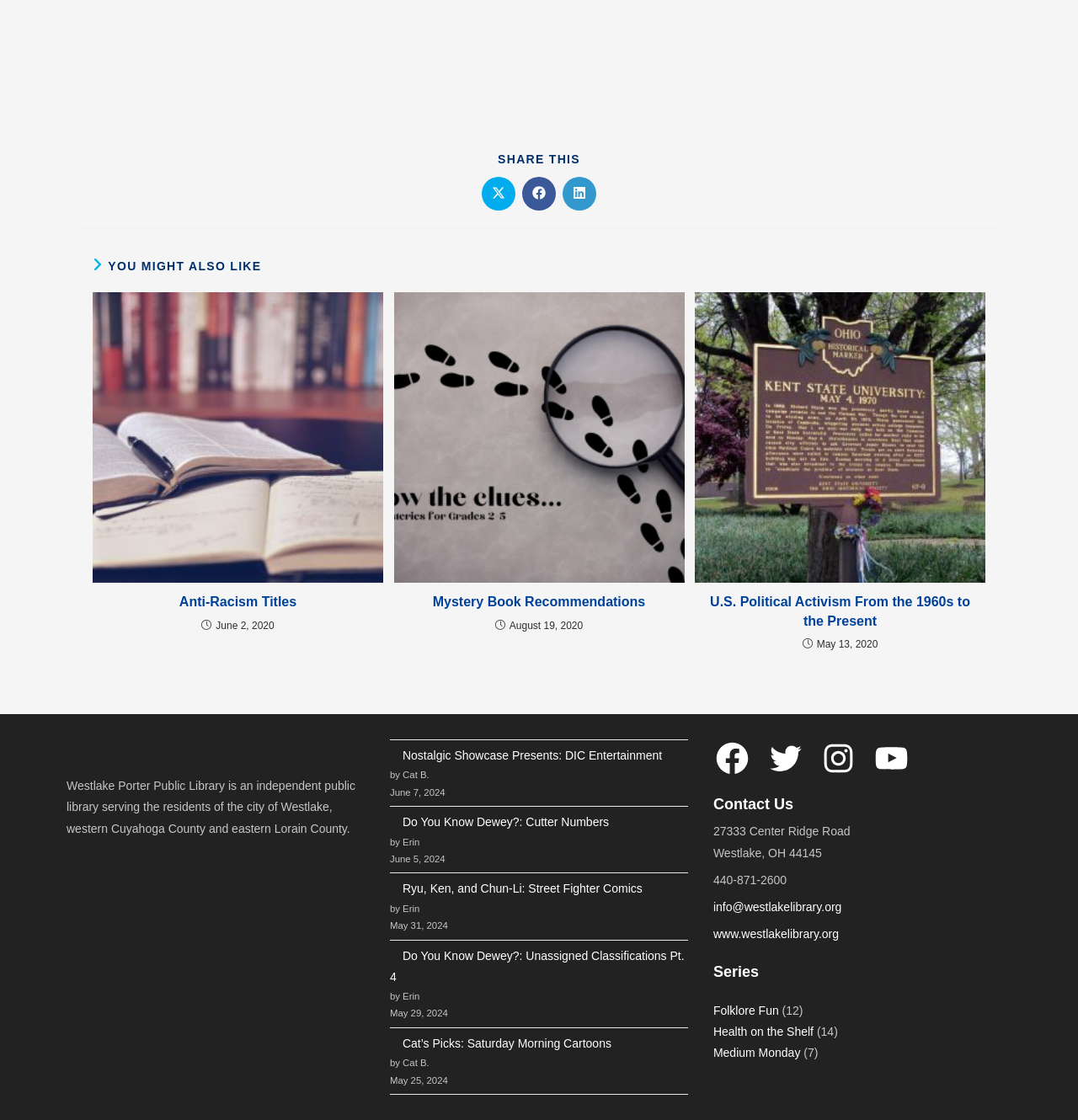Provide a one-word or short-phrase response to the question:
What is the address of the library?

27333 Center Ridge Road, Westlake, OH 44145